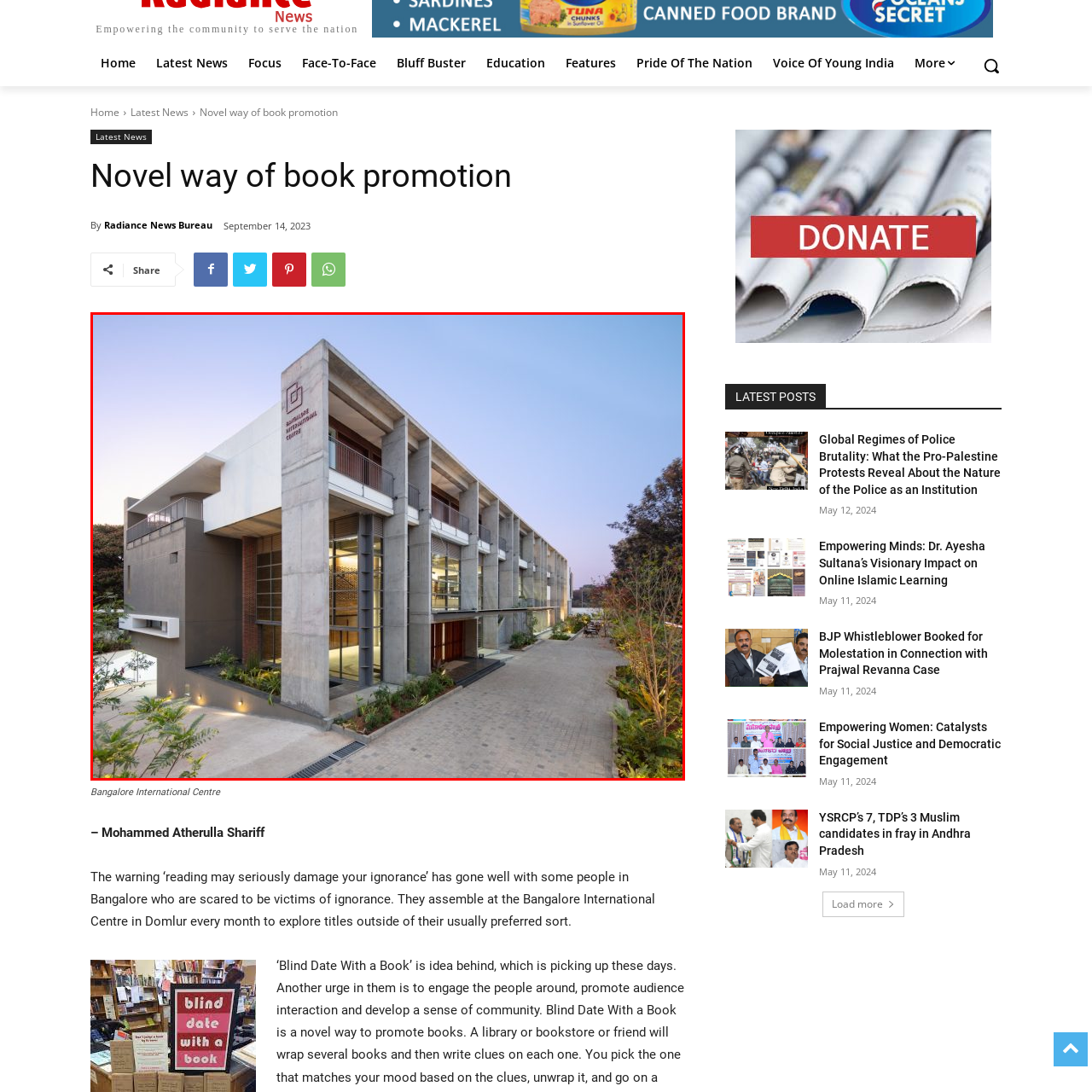Look closely at the zone within the orange frame and give a detailed answer to the following question, grounding your response on the visual details: 
What is the purpose of the Bangalore International Centre?

According to the caption, the Bangalore International Centre serves as a hub for cultural and intellectual gatherings, reflecting its commitment to community engagement and promoting diverse conversations.